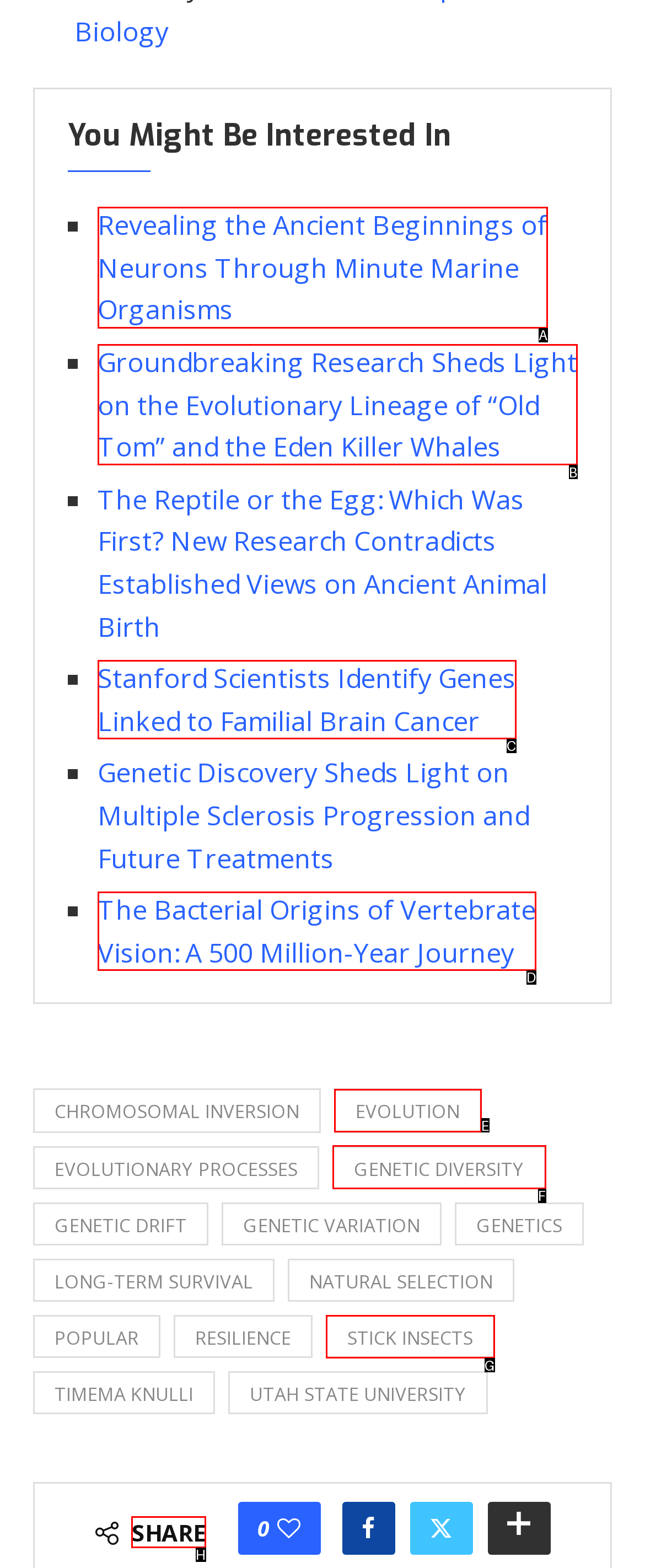Determine the letter of the UI element I should click on to complete the task: Share this post from the provided choices in the screenshot.

H